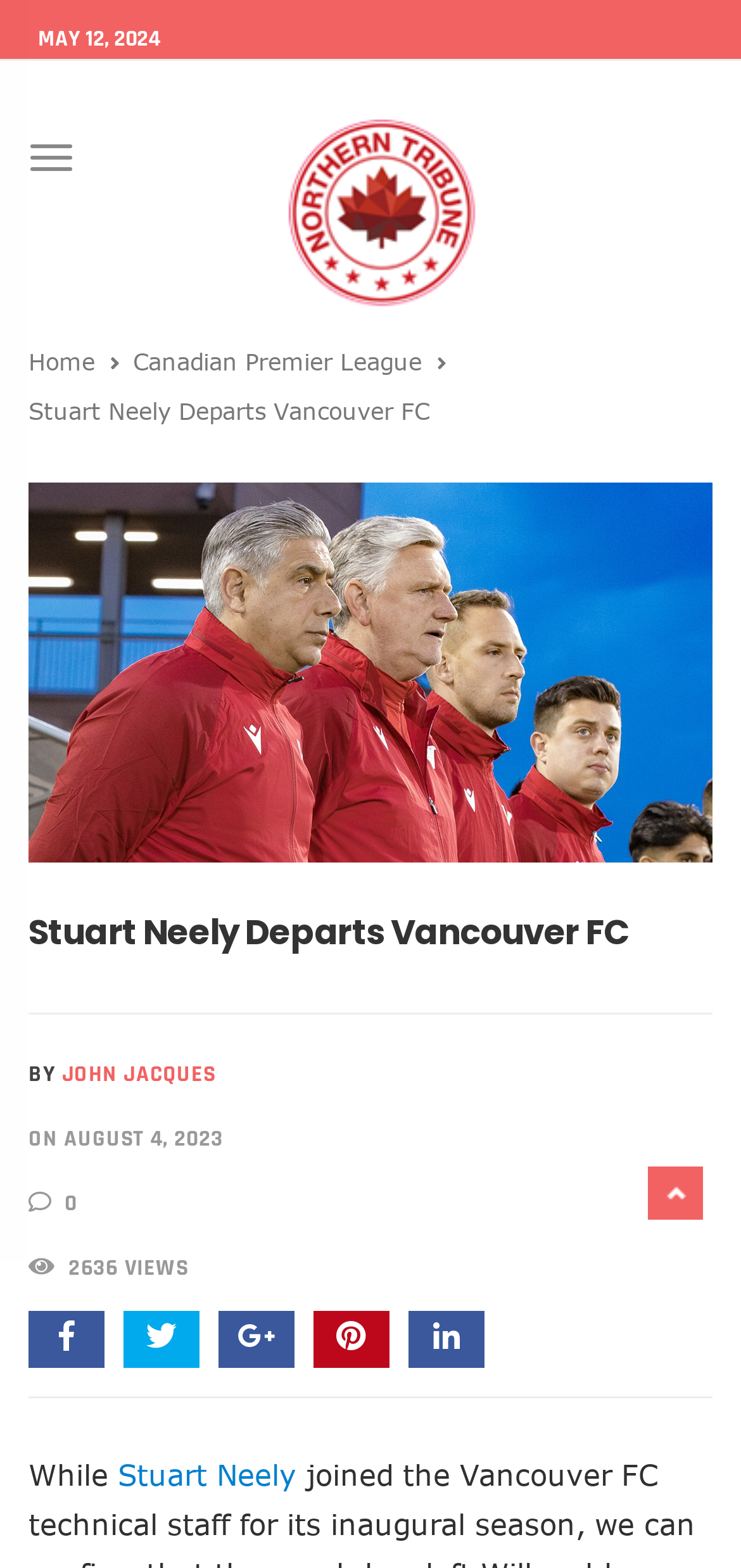Determine the bounding box coordinates of the area to click in order to meet this instruction: "Share the article".

[0.038, 0.754, 0.962, 0.783]